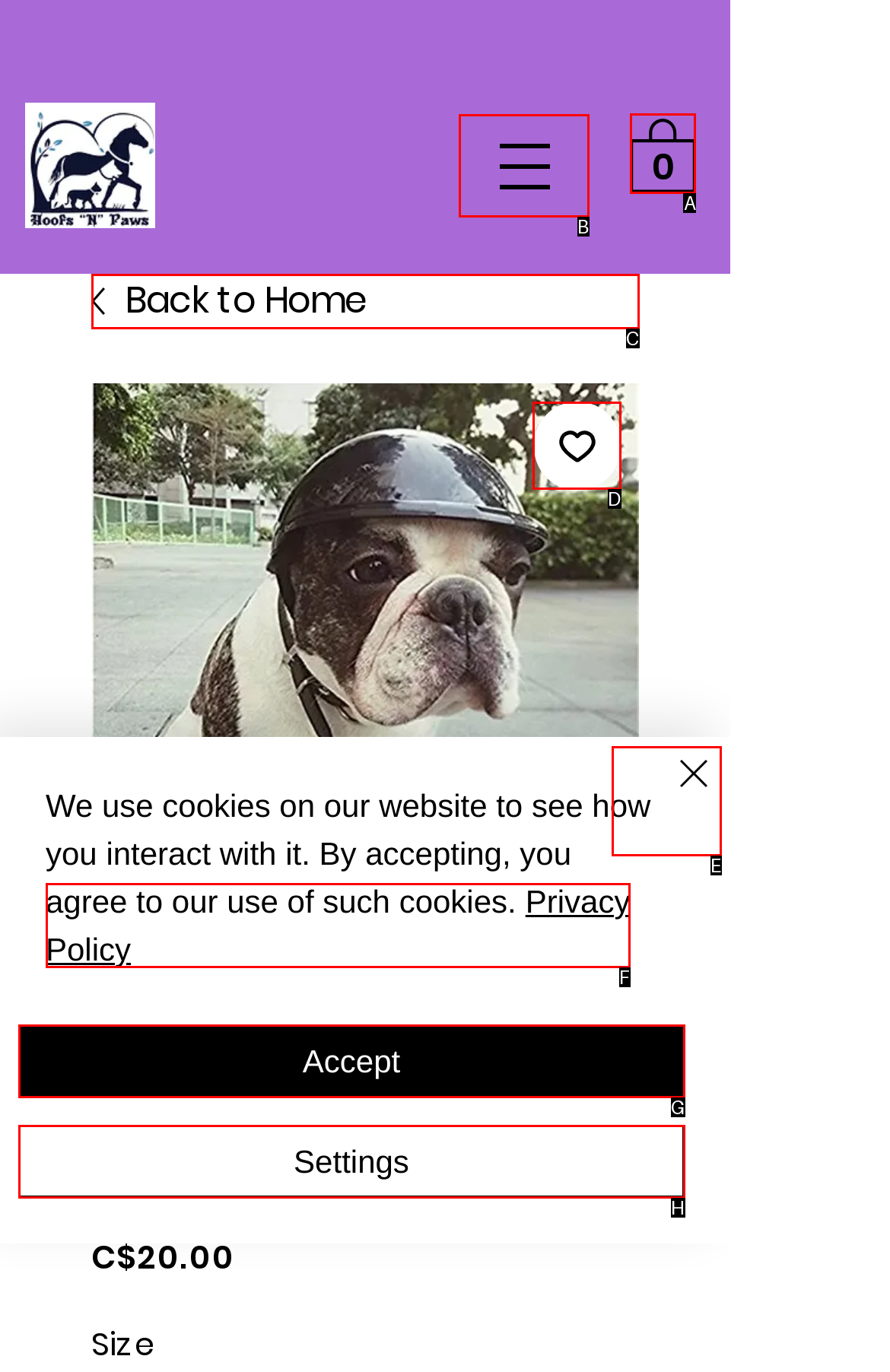For the given instruction: Click the 'Cart with 0 items' link, determine which boxed UI element should be clicked. Answer with the letter of the corresponding option directly.

A